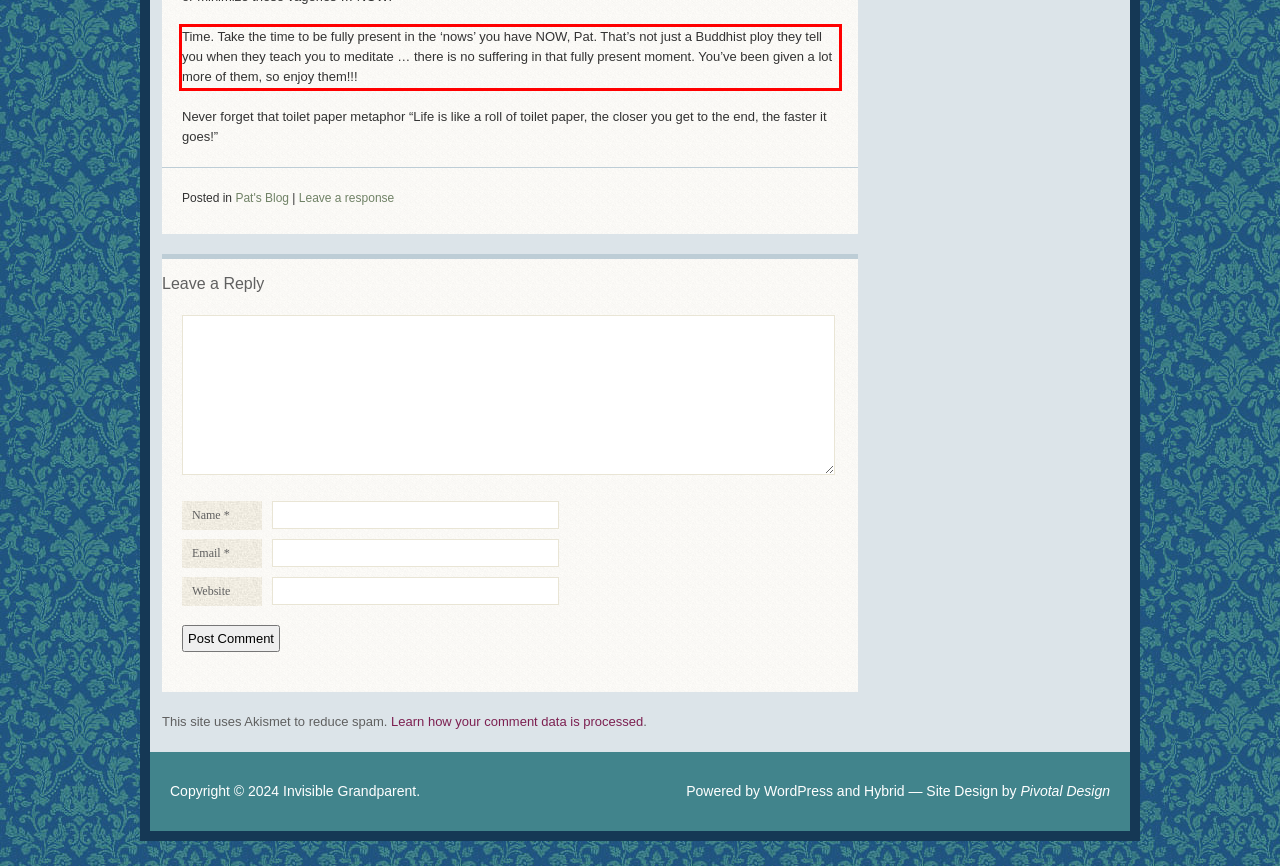Given a screenshot of a webpage, identify the red bounding box and perform OCR to recognize the text within that box.

Time. Take the time to be fully present in the ‘nows’ you have NOW, Pat. That’s not just a Buddhist ploy they tell you when they teach you to meditate … there is no suffering in that fully present moment. You’ve been given a lot more of them, so enjoy them!!!